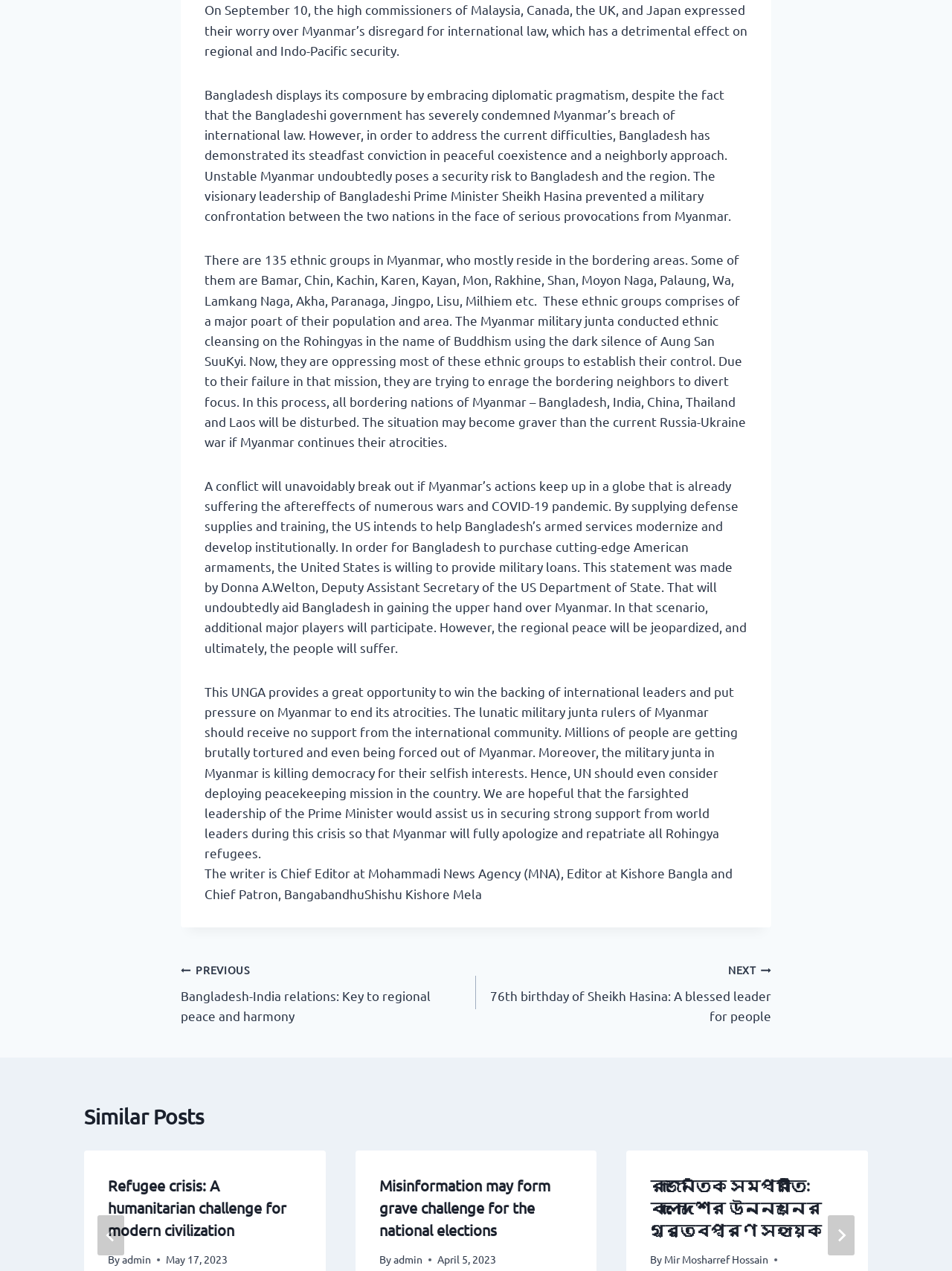Can you find the bounding box coordinates of the area I should click to execute the following instruction: "view books"?

None